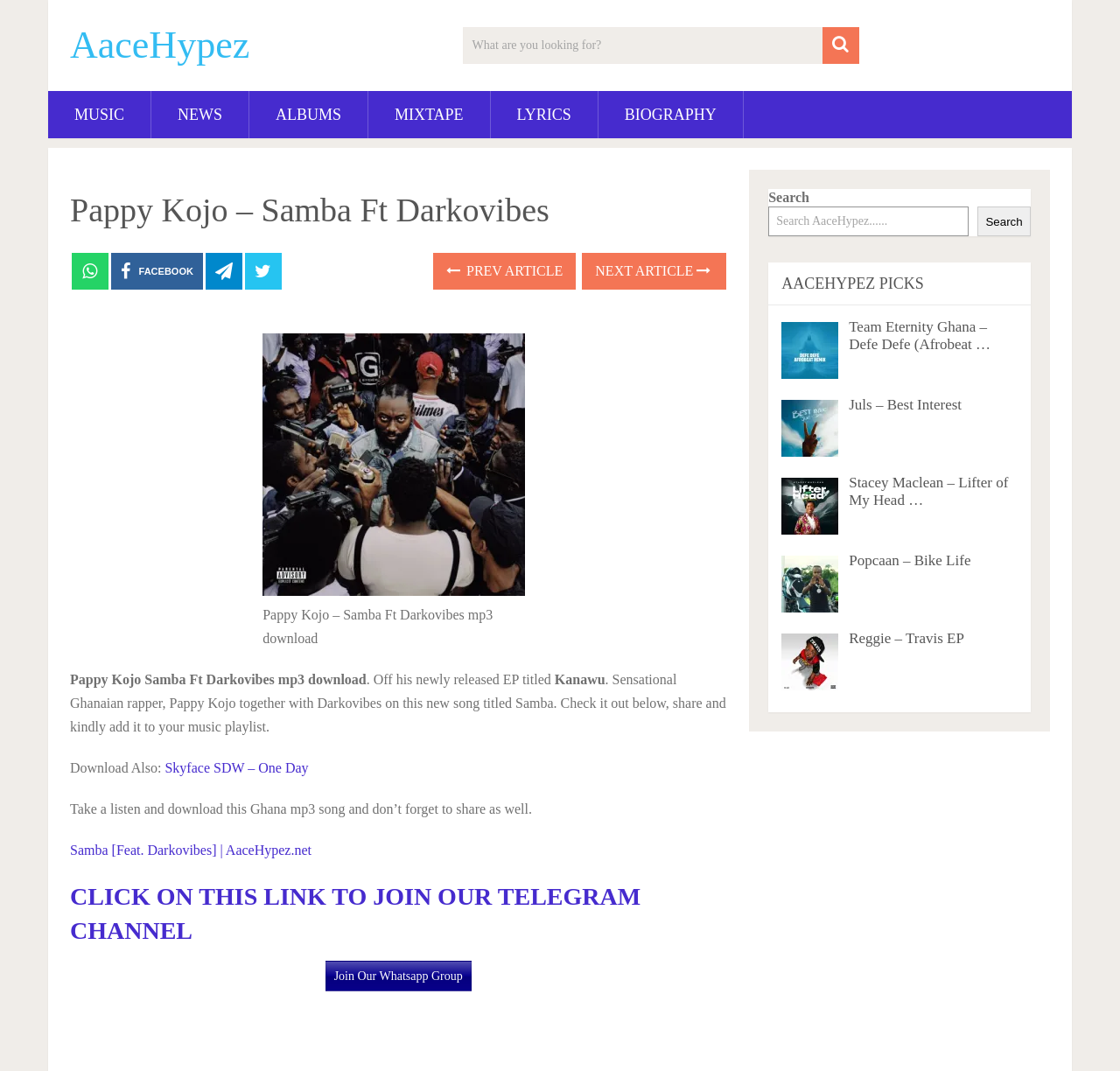Given the description of a UI element: "News", identify the bounding box coordinates of the matching element in the webpage screenshot.

[0.135, 0.085, 0.222, 0.129]